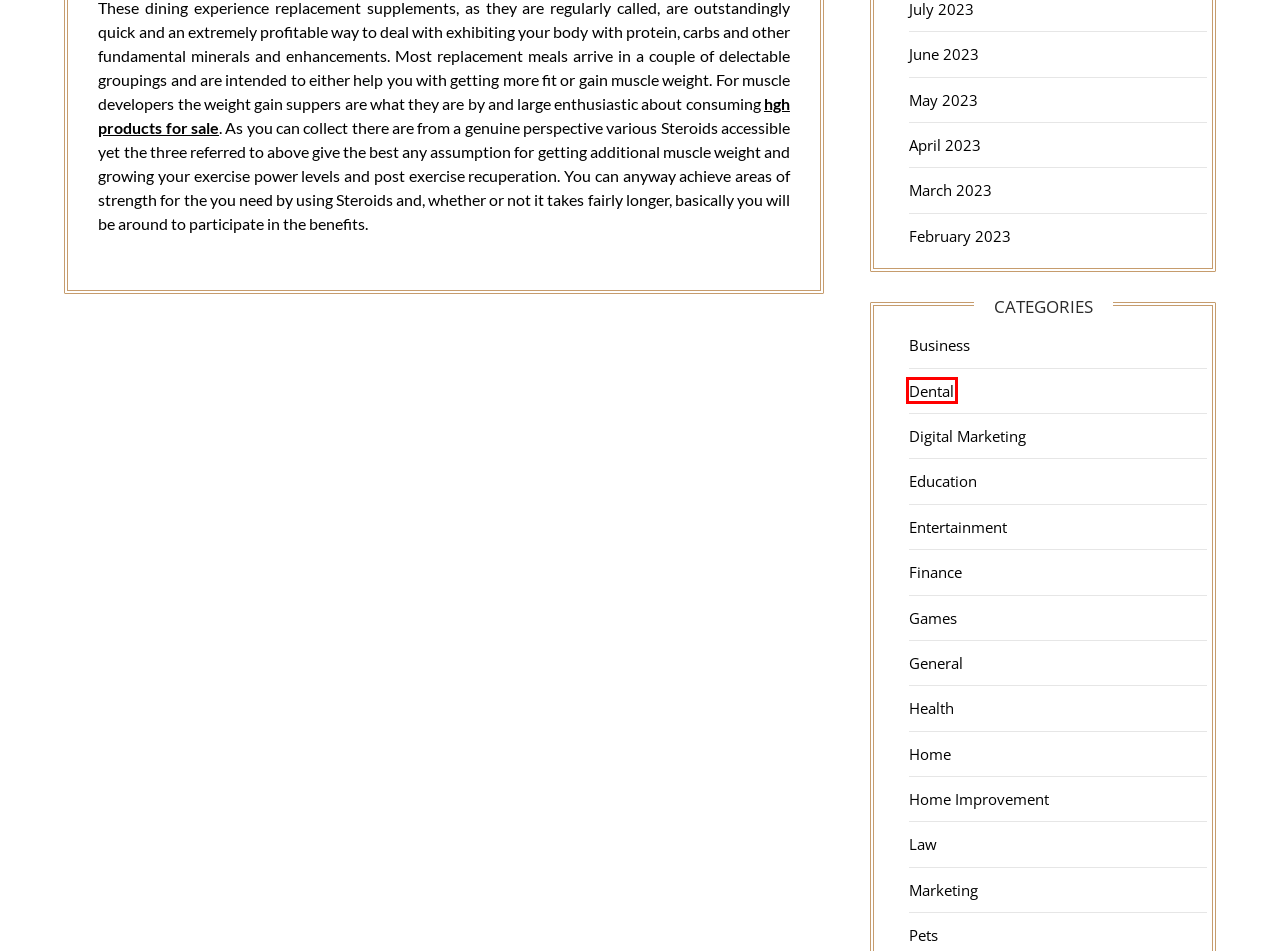You have a screenshot of a webpage with a red rectangle bounding box around a UI element. Choose the best description that matches the new page after clicking the element within the bounding box. The candidate descriptions are:
A. April 2023 – Ver Hoelst
B. Law – Ver Hoelst
C. Home Improvement – Ver Hoelst
D. Games – Ver Hoelst
E. Digital Marketing – Ver Hoelst
F. Dental – Ver Hoelst
G. February 2023 – Ver Hoelst
H. General – Ver Hoelst

F